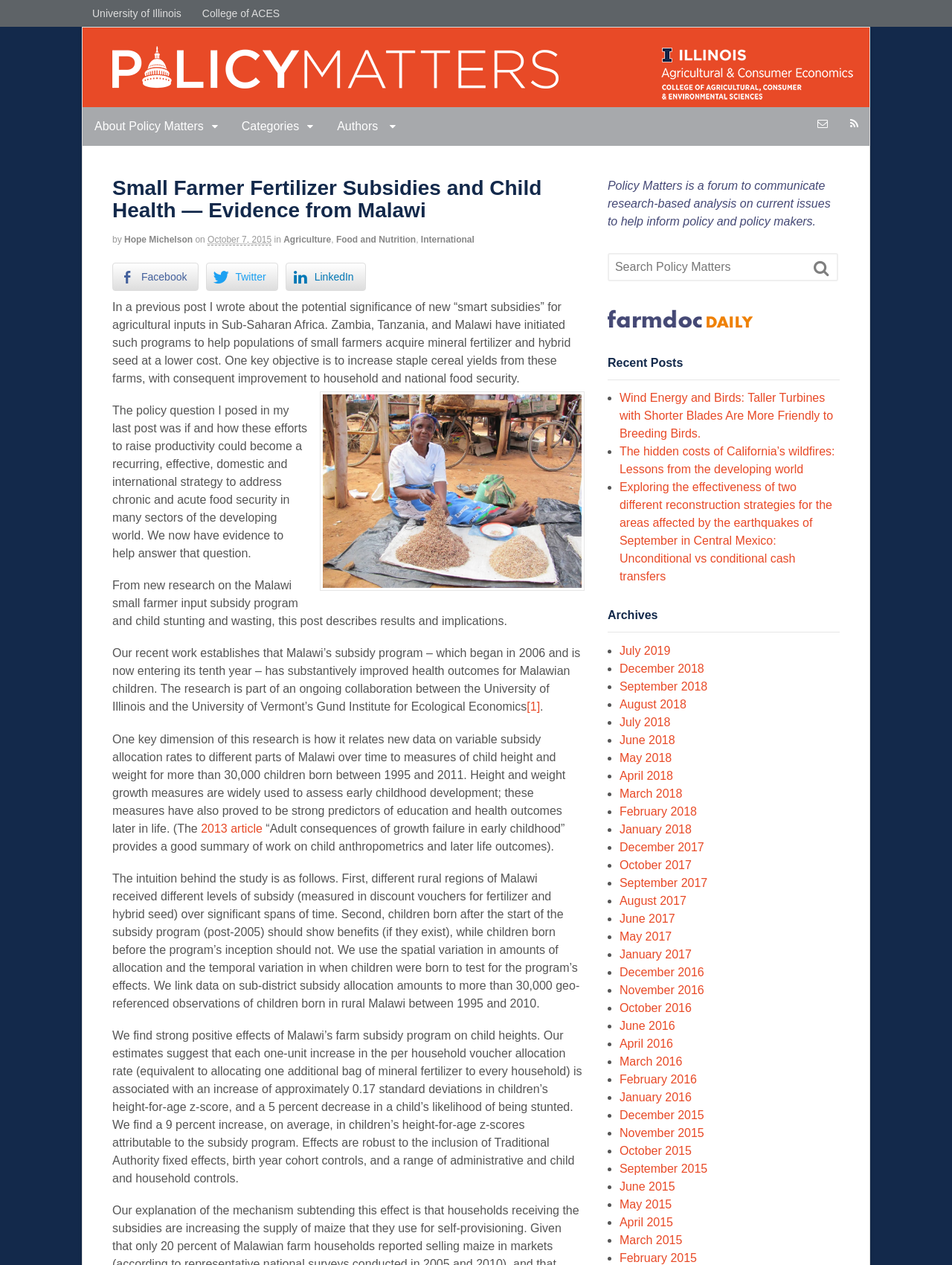Determine the bounding box coordinates of the region that needs to be clicked to achieve the task: "Read the 'Small Farmer Fertilizer Subsidies and Child Health — Evidence from Malawi' article".

[0.118, 0.14, 0.614, 0.176]